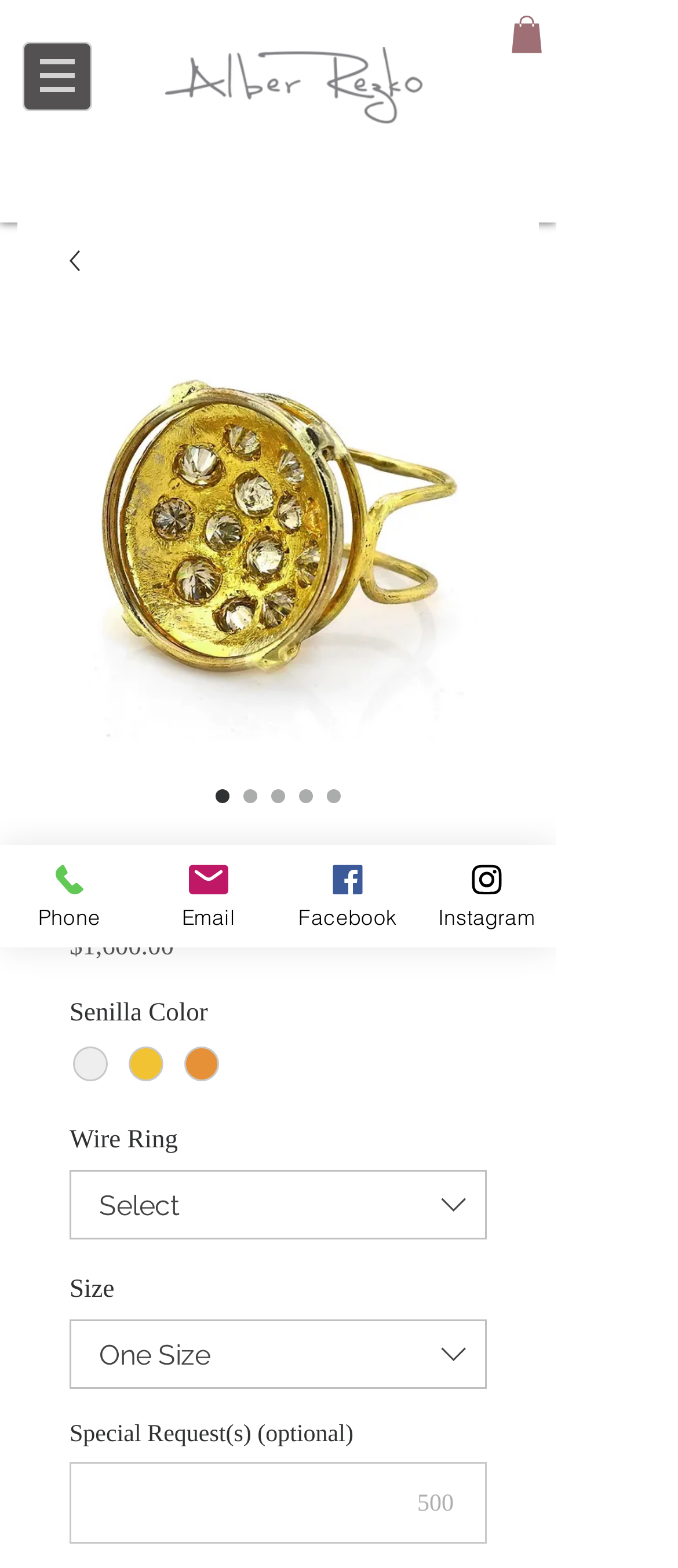Give the bounding box coordinates for this UI element: "Instagram". The coordinates should be four float numbers between 0 and 1, arranged as [left, top, right, bottom].

[0.615, 0.539, 0.821, 0.604]